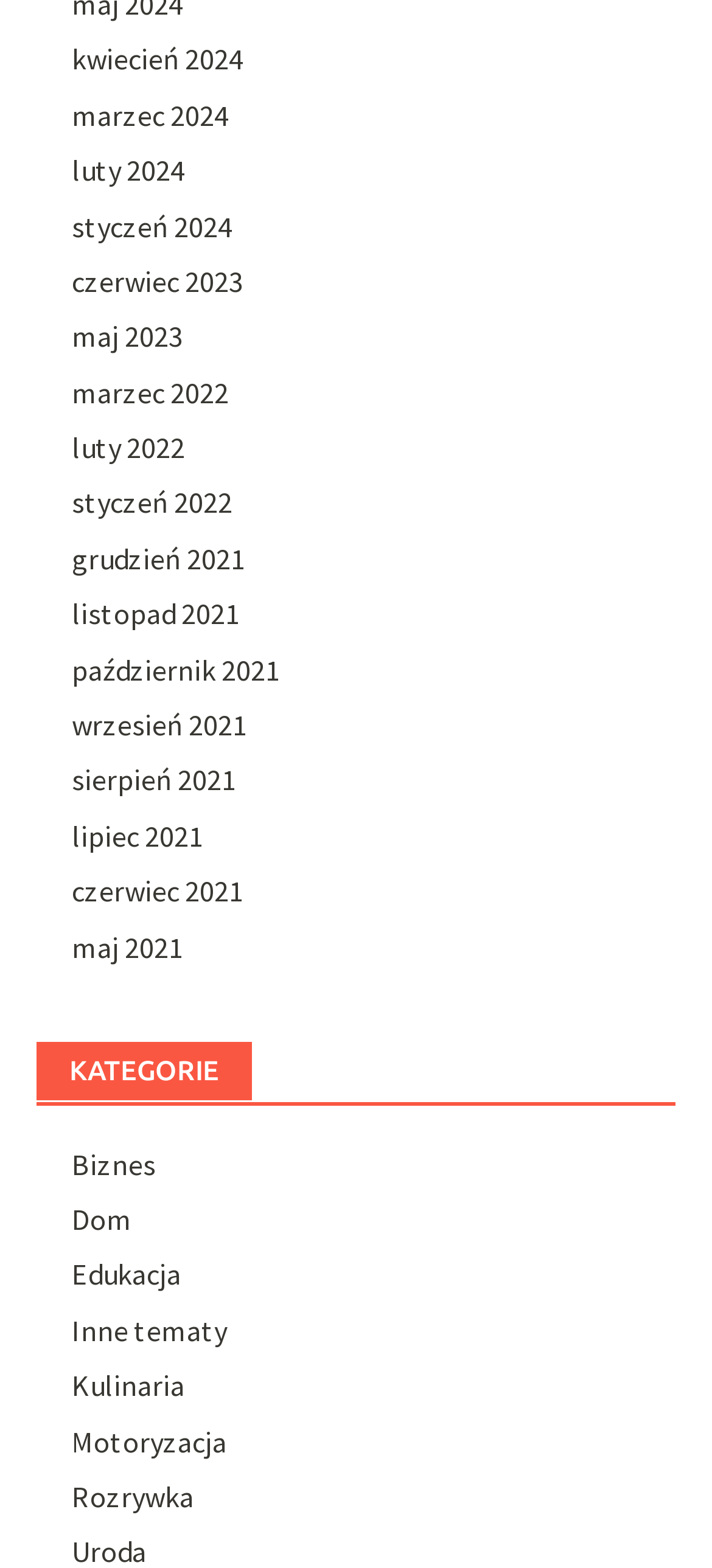Please find the bounding box coordinates for the clickable element needed to perform this instruction: "Explore Education".

[0.1, 0.801, 0.254, 0.824]